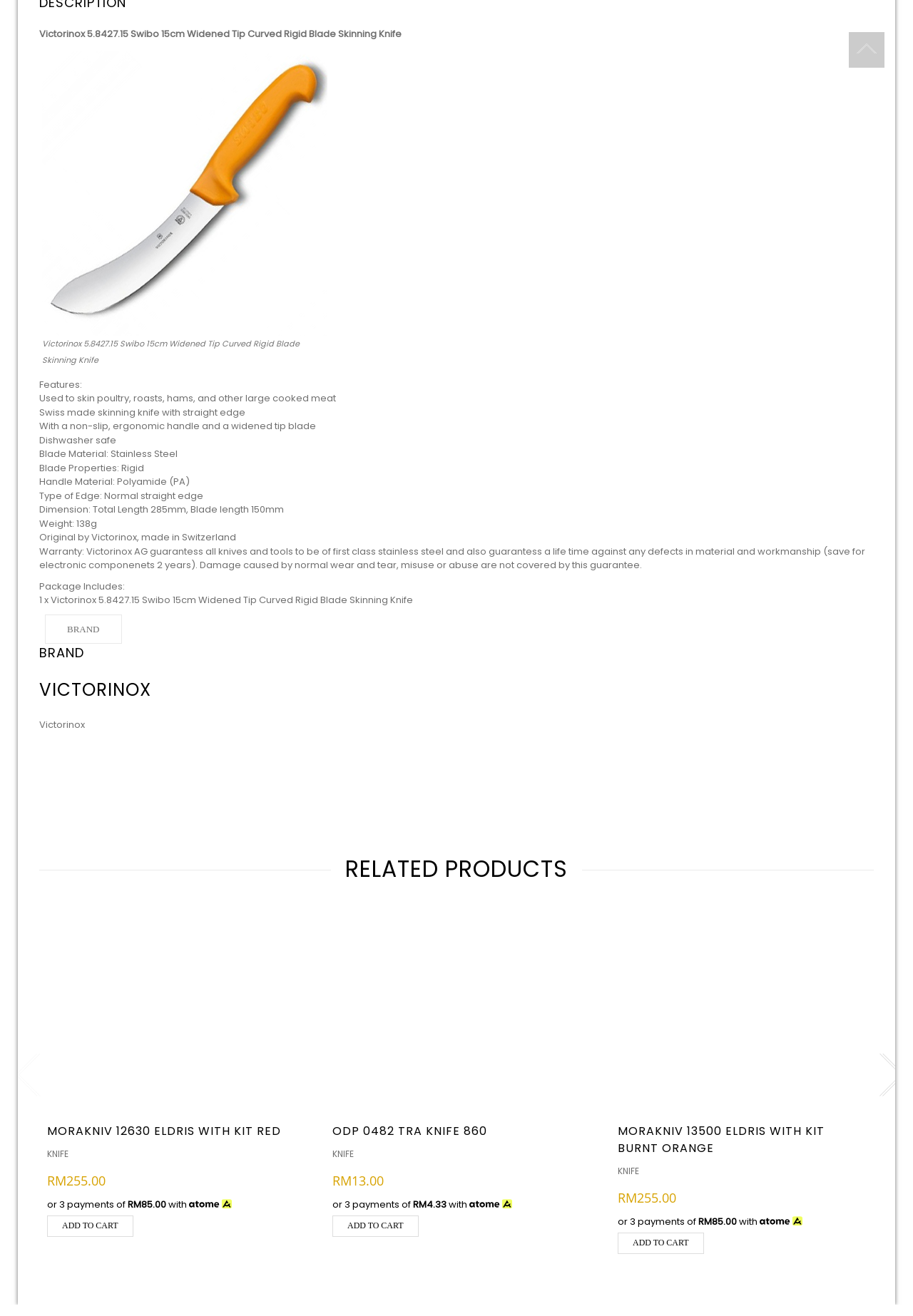What is the function of the button with the '' symbol?
Please respond to the question thoroughly and include all relevant details.

The function of the button with the '' symbol is not explicitly stated on the webpage. However, based on its location and design, it is likely a navigation button or a button to collapse/expand a section of the webpage.